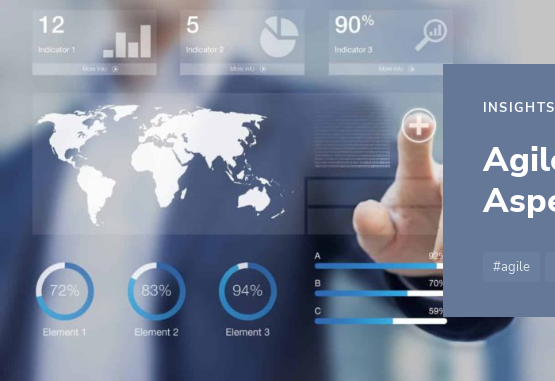How many elements have progress bars?
Refer to the screenshot and answer in one word or phrase.

3